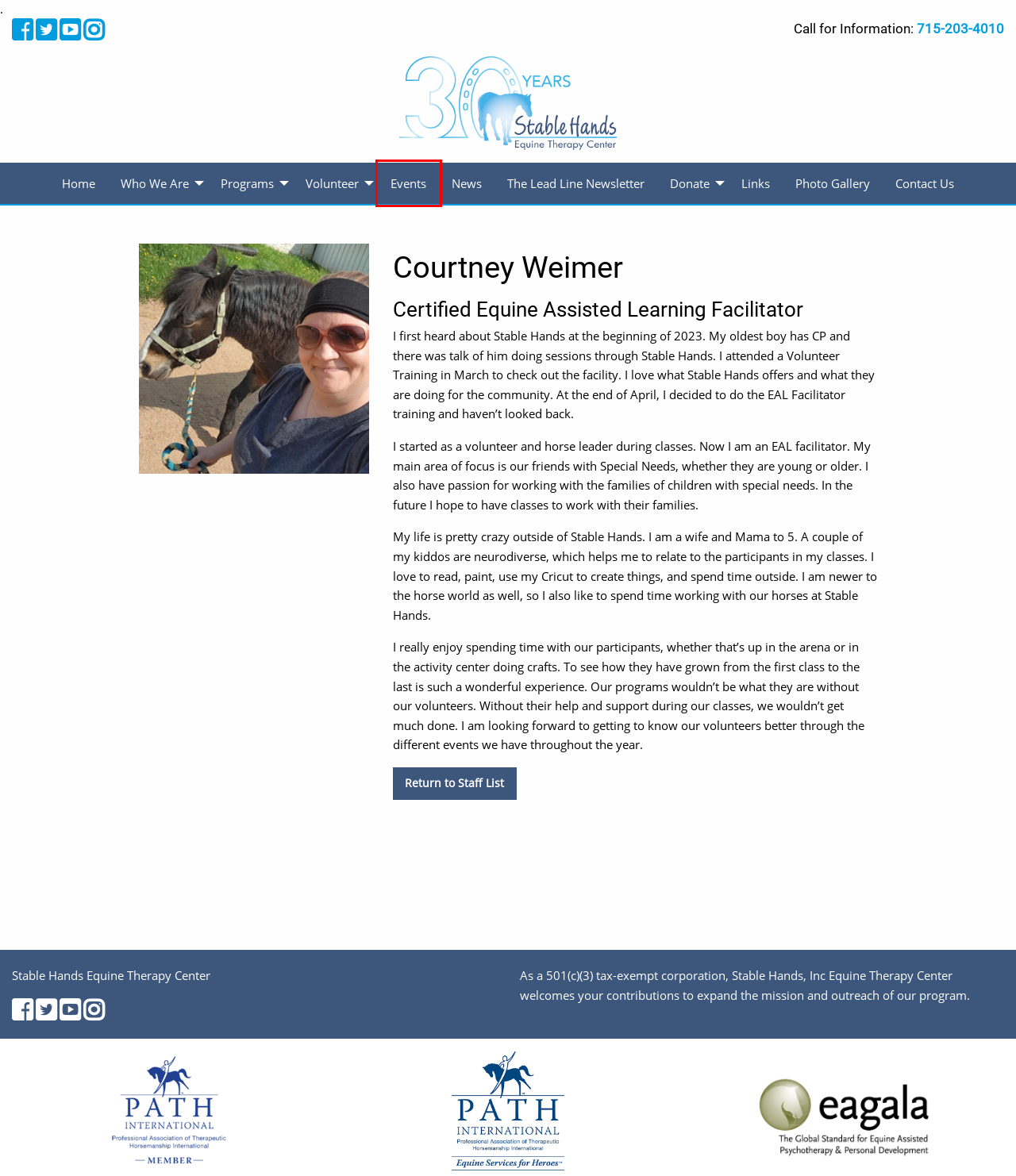You have a screenshot of a webpage with an element surrounded by a red bounding box. Choose the webpage description that best describes the new page after clicking the element inside the red bounding box. Here are the candidates:
A. The Lead Line Newsletter | Stable Hands Equine Therapy Center
B. Events | Stable Hands Equine Therapy Center
C. Staff Members | Stable Hands Equine Therapy Center
D. Stable Hands Equine Therapy Center | Equine Therapy for Special Needs Individuals
E. Links | Stable Hands Equine Therapy Center
F. Donate | Stable Hands Equine Therapy Center
G. News | Stable Hands Equine Therapy Center | Equine Therapy for Special Needs Individuals
H. Photo Gallery | Stable Hands Equine Therapy Center

B